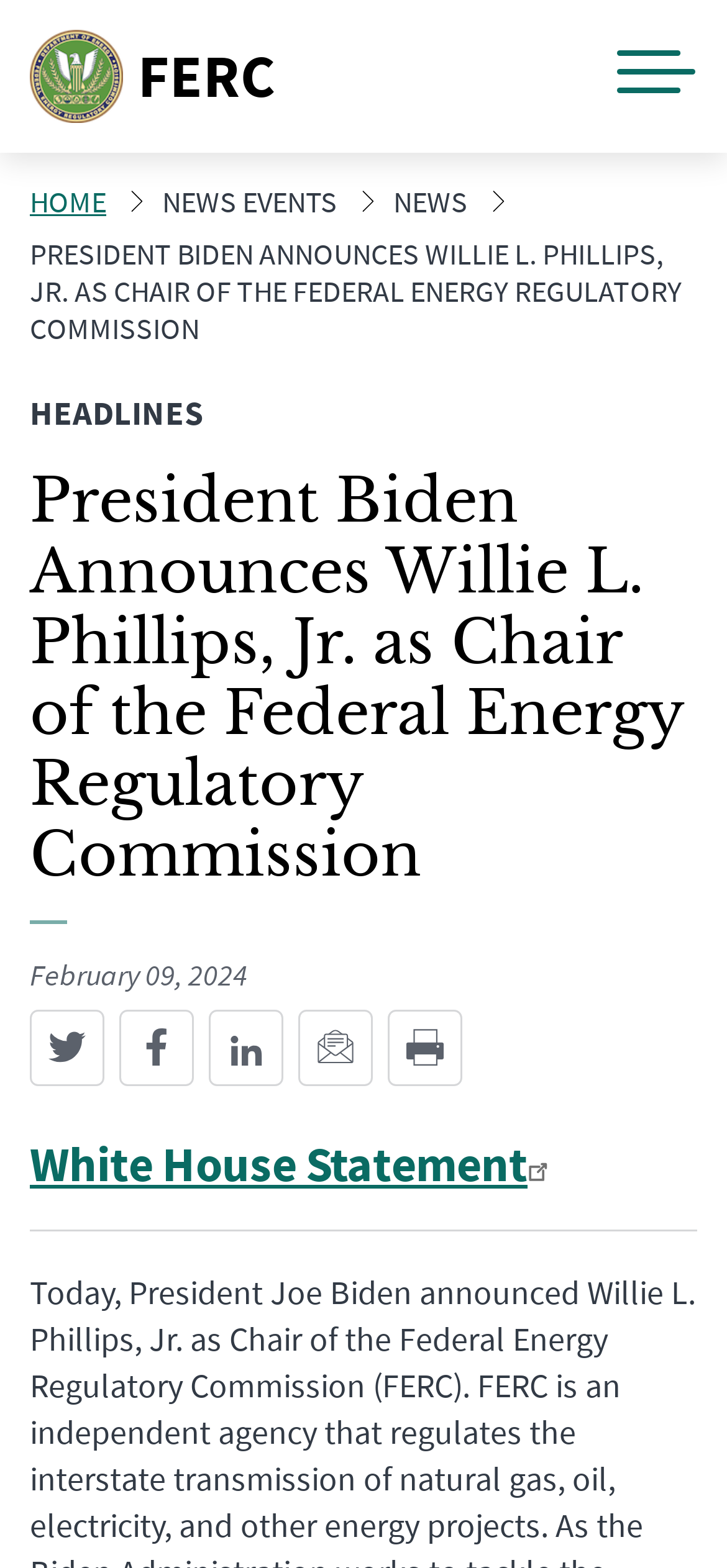Locate the bounding box coordinates of the area where you should click to accomplish the instruction: "Go to the HOME page".

[0.041, 0.116, 0.146, 0.14]